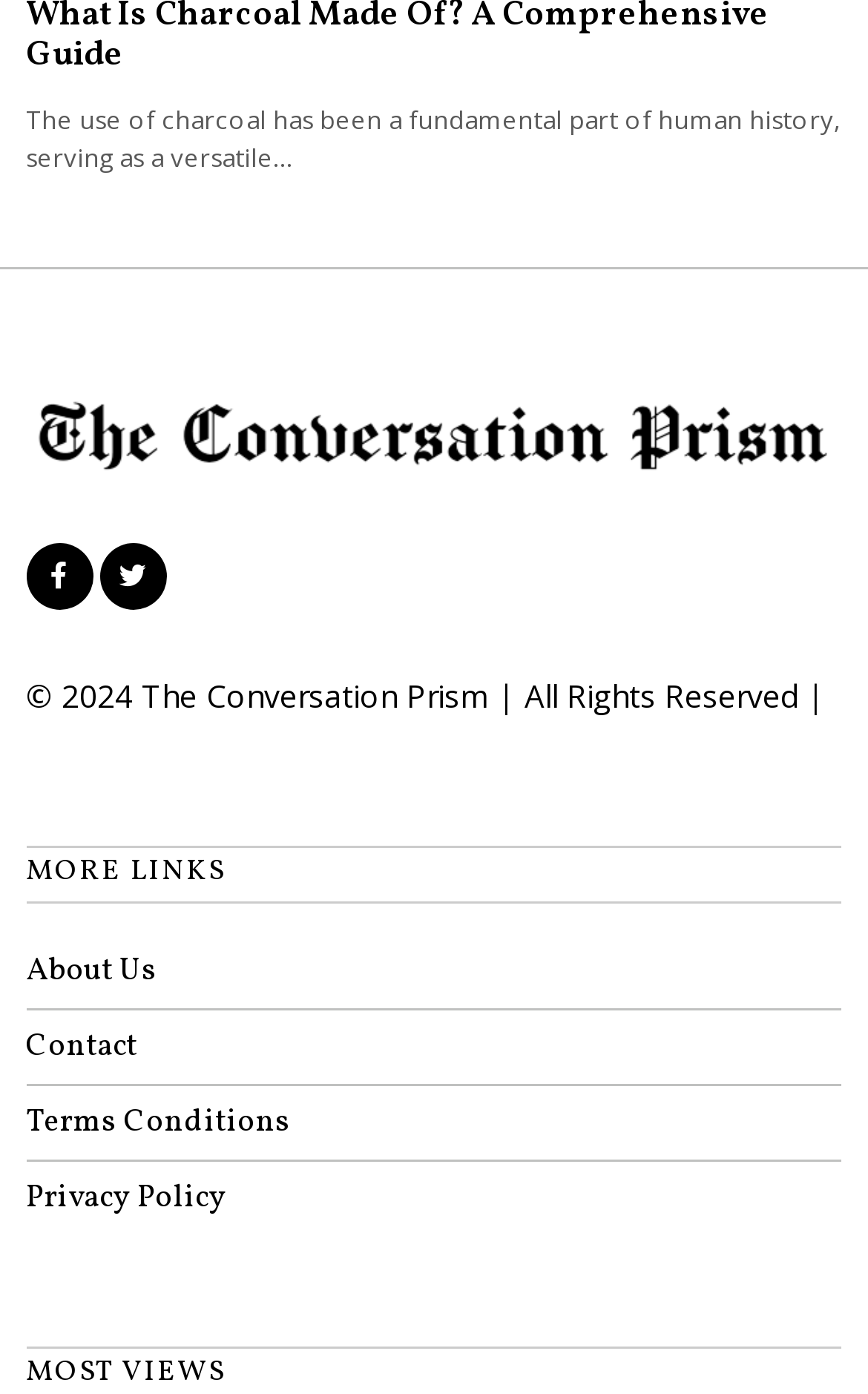Highlight the bounding box of the UI element that corresponds to this description: "Terms Conditions".

[0.03, 0.79, 0.335, 0.821]